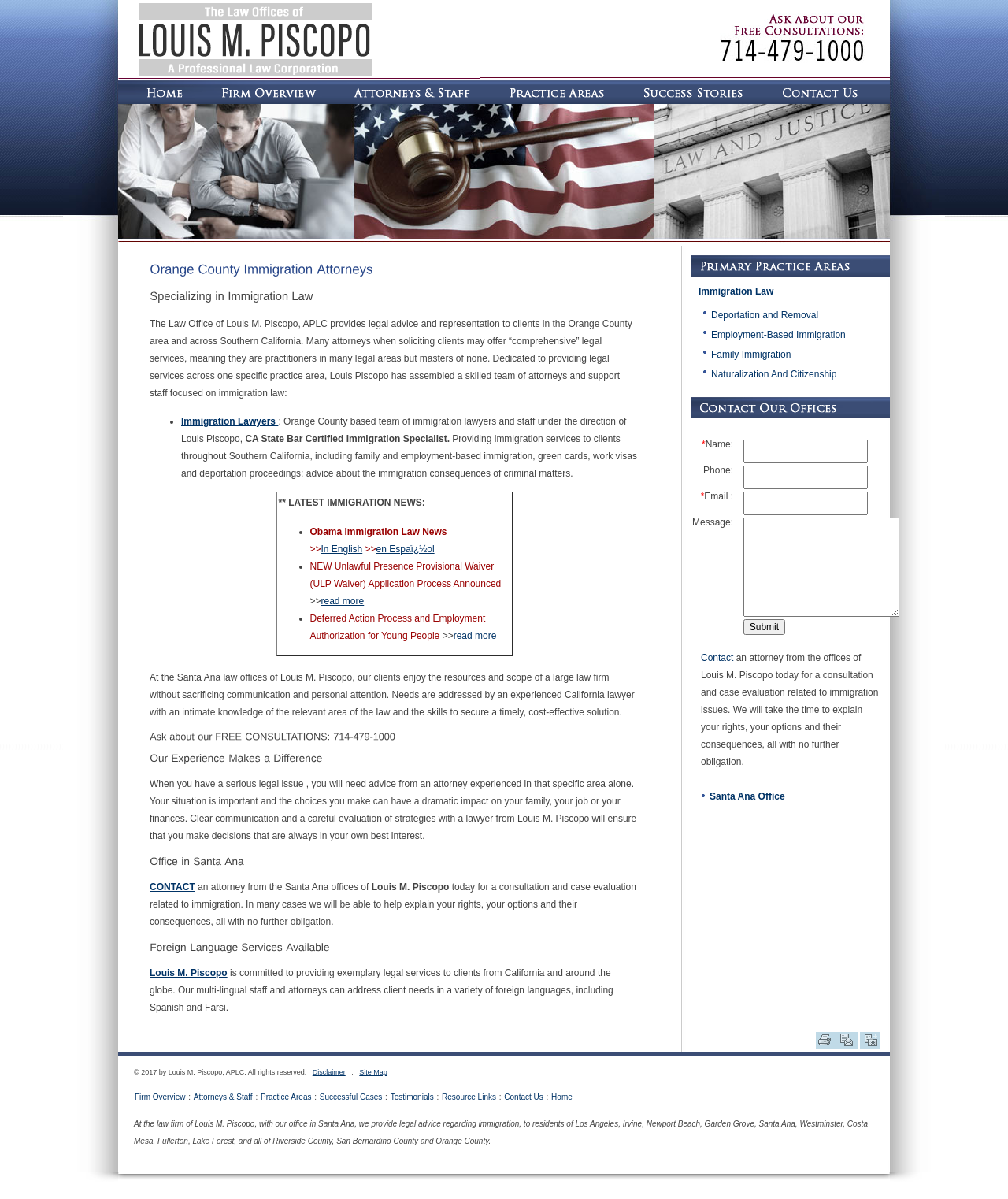Determine the bounding box coordinates of the clickable region to carry out the instruction: "Read about Practice Areas".

[0.486, 0.067, 0.62, 0.087]